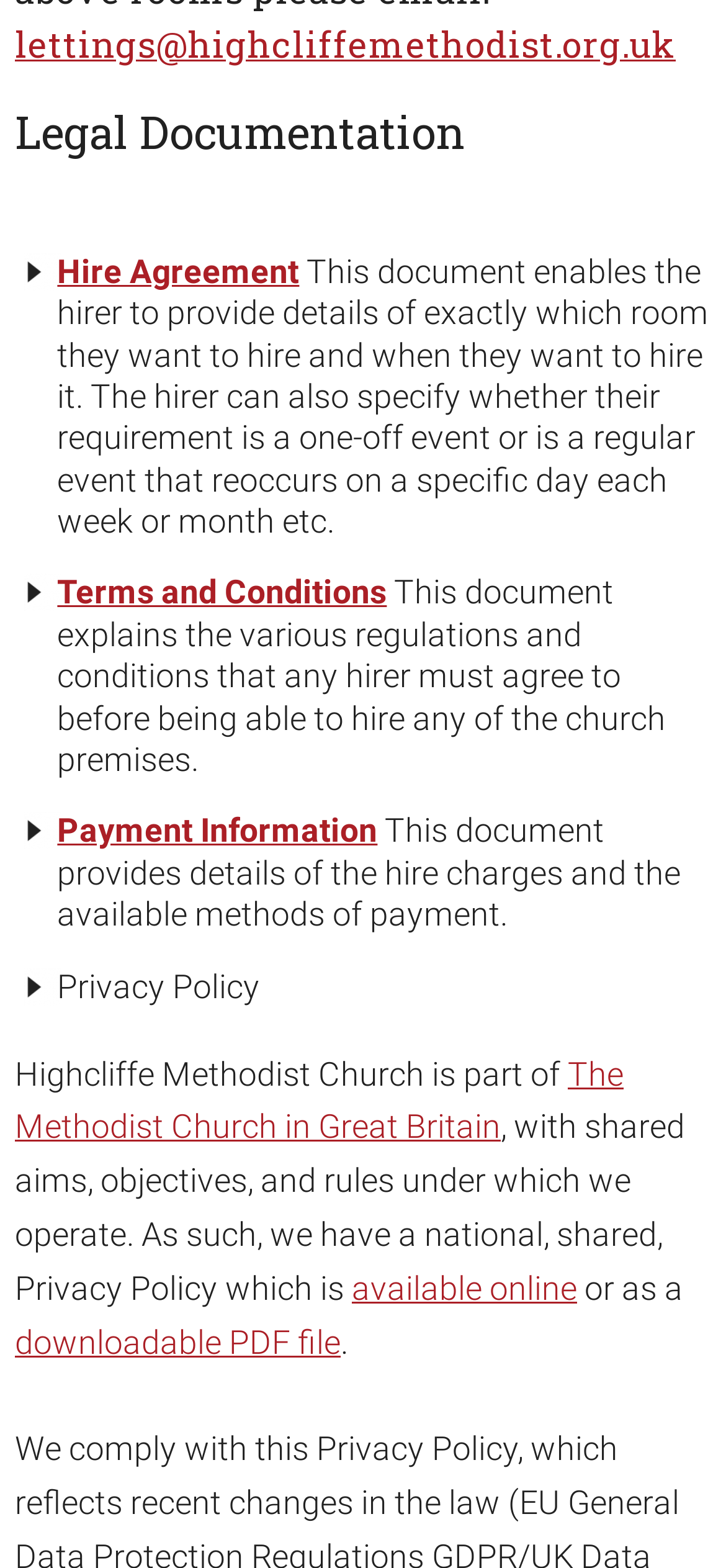What is the email address for lettings?
Refer to the image and give a detailed answer to the question.

I found the email address by looking at the link element with the text 'lettings@highcliffemethodist.org.uk' which is located at the top of the webpage.